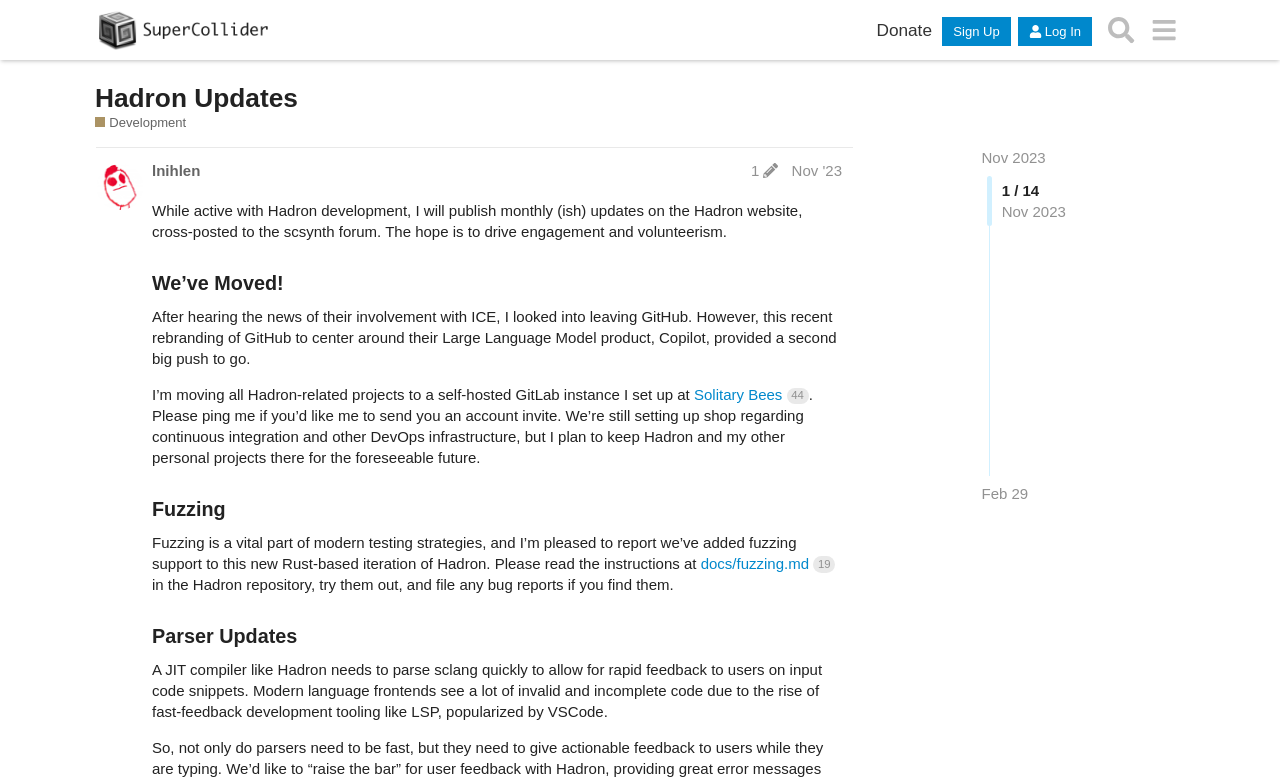Highlight the bounding box coordinates of the element you need to click to perform the following instruction: "Read the 'Hadron Updates' post."

[0.074, 0.106, 0.233, 0.144]